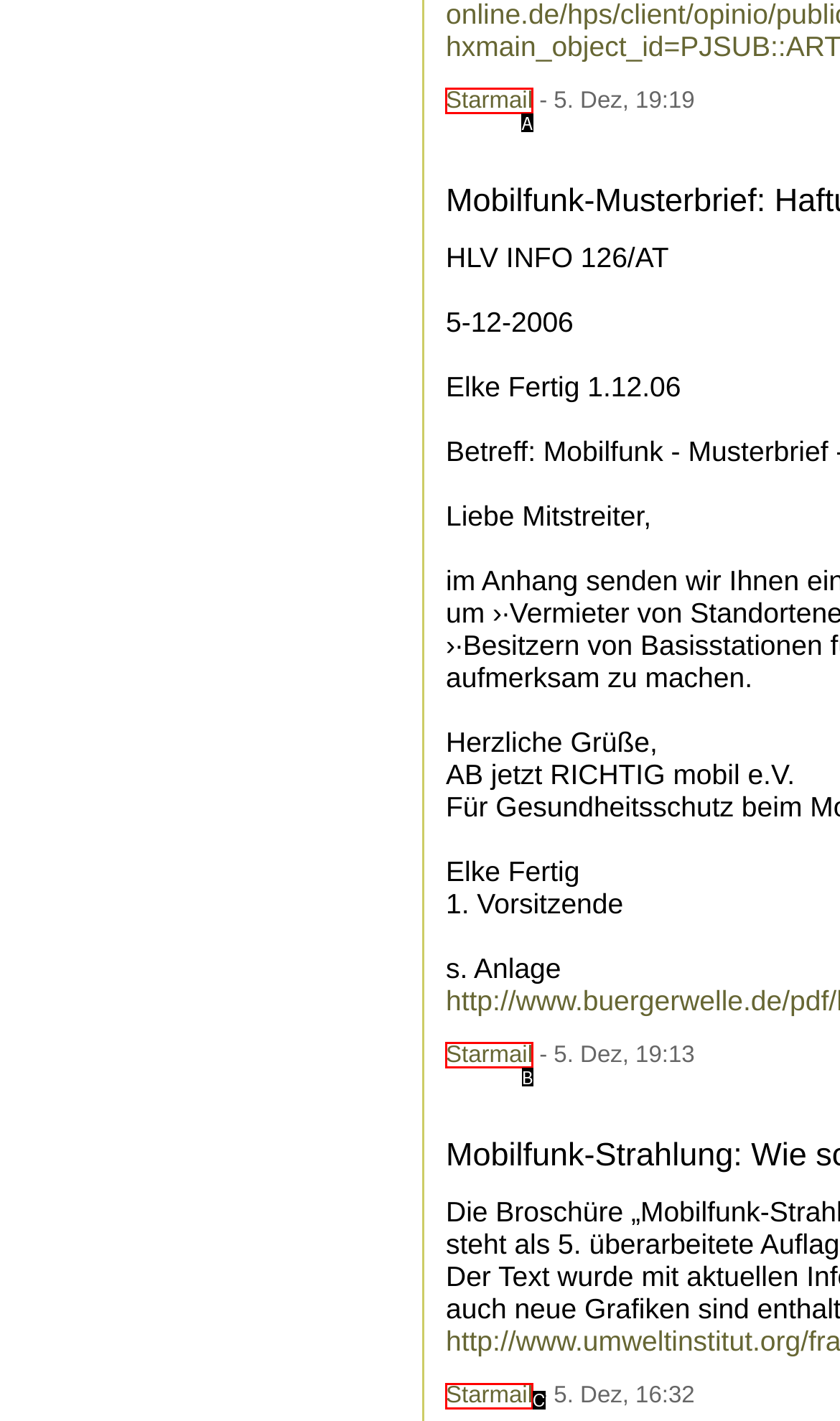Given the description: Starmail, identify the HTML element that corresponds to it. Respond with the letter of the correct option.

B